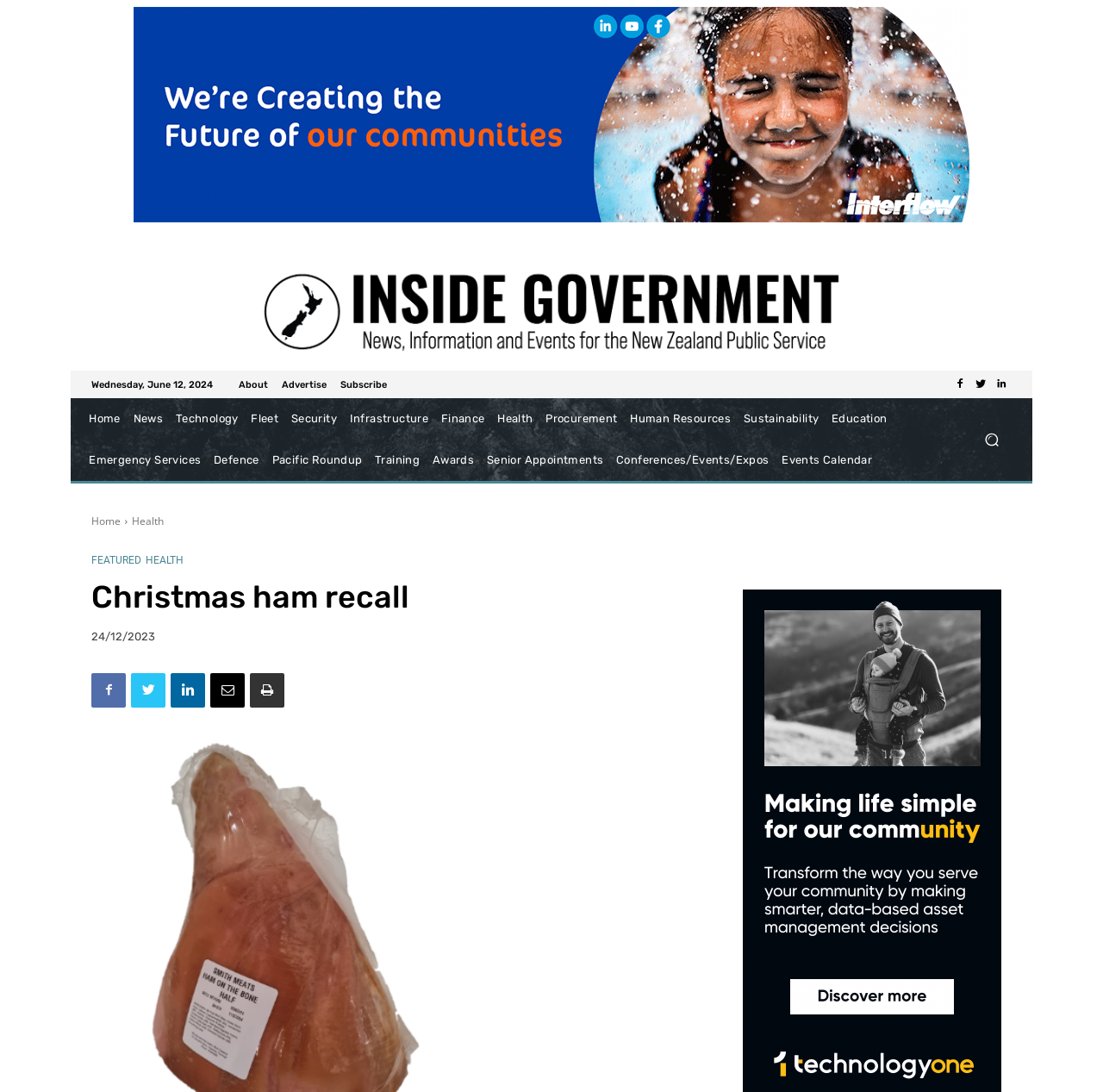Please determine the primary heading and provide its text.

Christmas ham recall